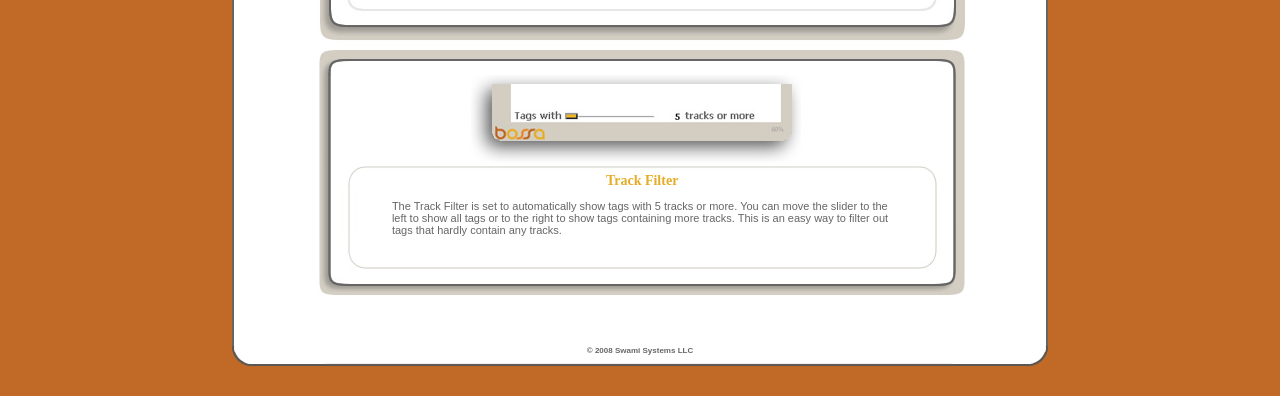What is the purpose of the Track Filter?
Can you give a detailed and elaborate answer to the question?

The Track Filter is set to automatically show tags with 5 tracks or more, and users can move the slider to the left to show all tags or to the right to show tags containing more tracks, making it an easy way to filter out tags that hardly contain any tracks.